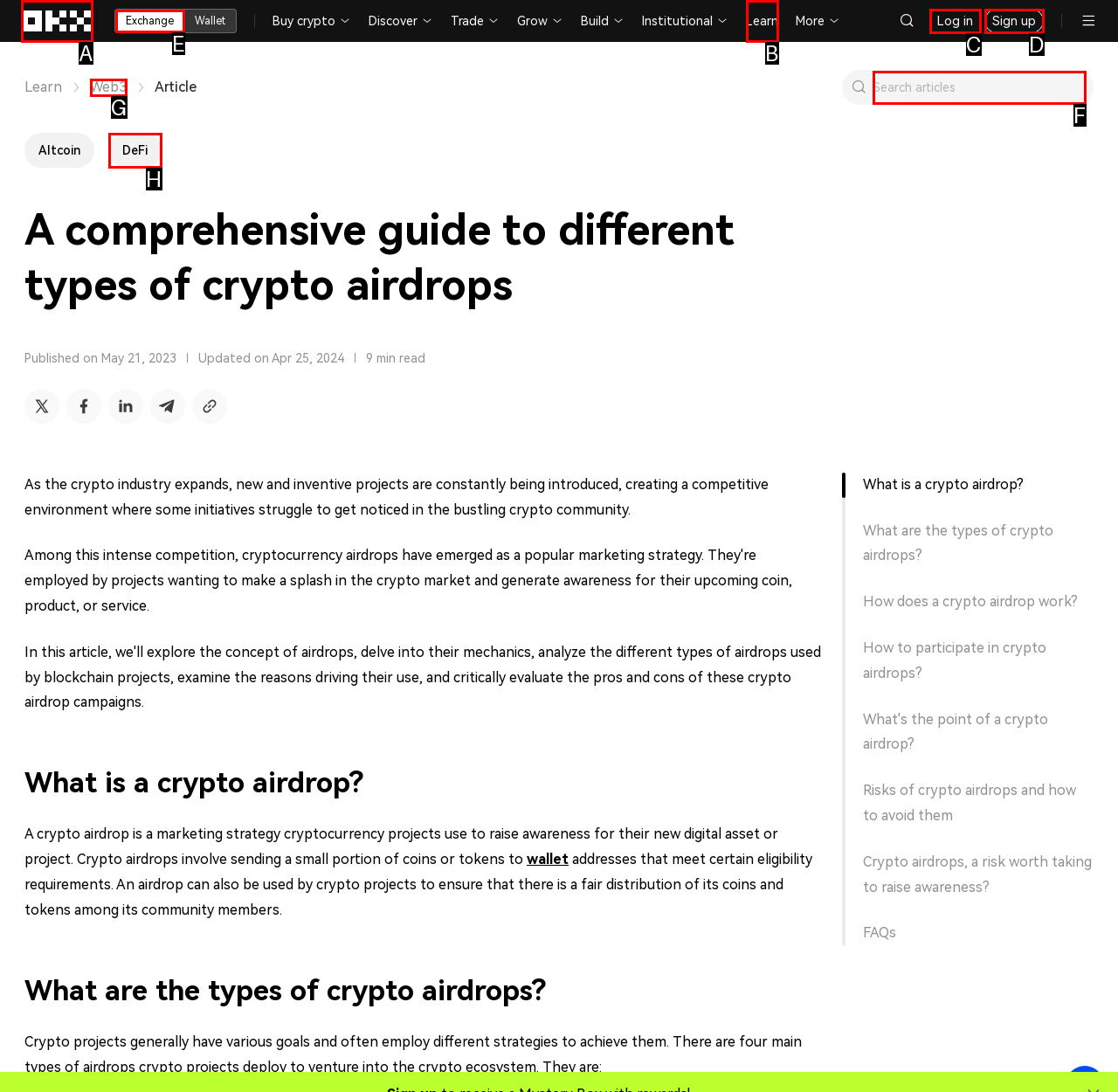Select the HTML element that matches the description: parent_node: Exchange. Provide the letter of the chosen option as your answer.

A